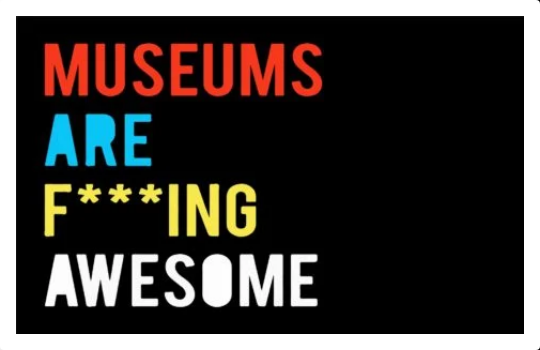Describe every important feature and element in the image comprehensively.

The image features a bold and colorful graphic that proclaims the phrase "MUSEUMS ARE F***ING AWESOME!" set against a stark black background. The word "MUSEUMS" is displayed in eye-catching red capital letters, while "ARE" appears in a vibrant blue. The expletive is rendered in bright yellow, adding emphasis and an edgy tone to the statement, and "AWESOME" is seen in a striking white font, slightly stylized. This energetic design captures the excitement and passion for museums, suggesting they offer valuable and engaging experiences that are often overlooked, making a strong case for why they deserve more recognition and appreciation.